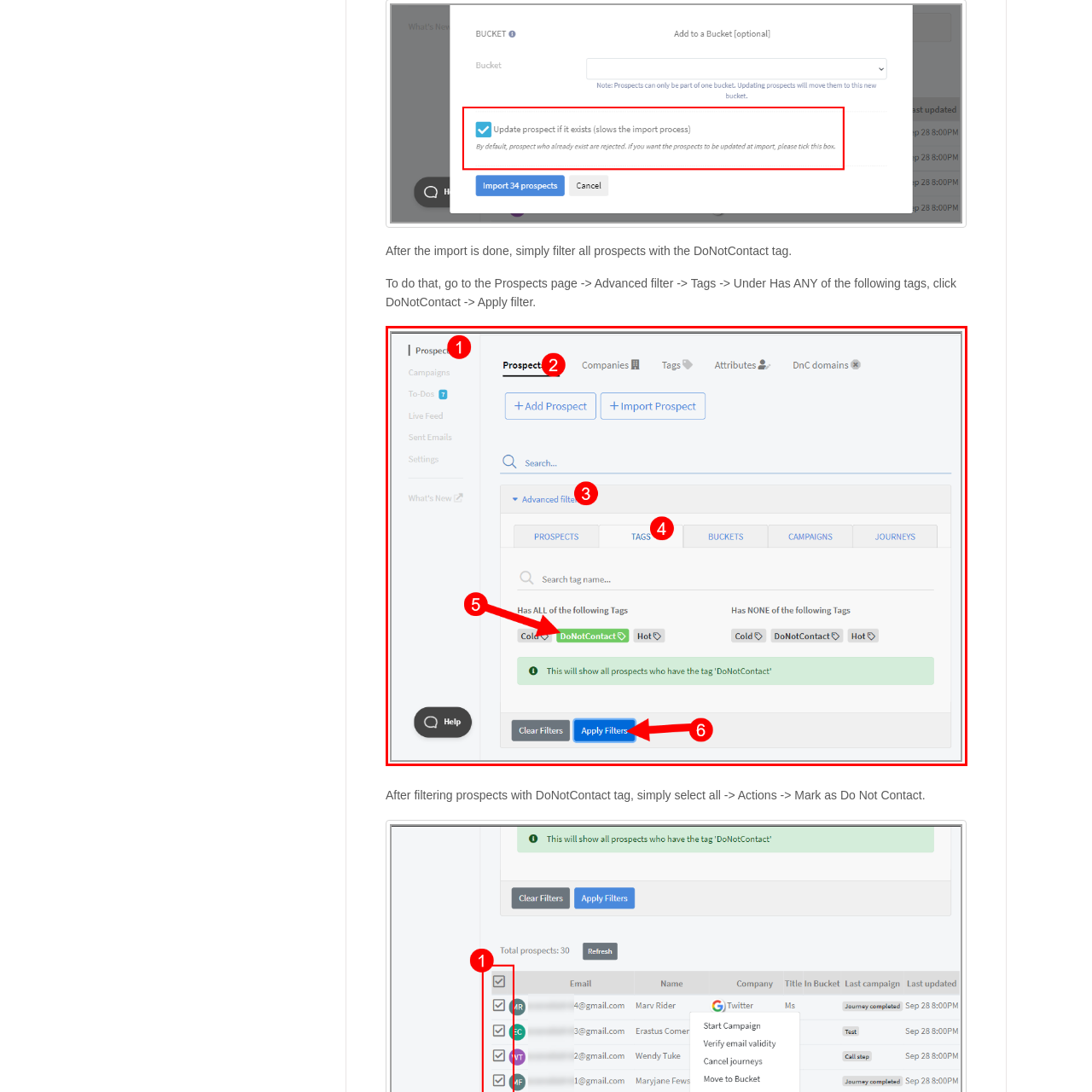What happens when the 'Clear Filters' button is clicked?
Examine the image enclosed within the red bounding box and provide a comprehensive answer relying on the visual details presented in the image.

The 'Clear Filters' button is located at the bottom right of the interface, and when clicked, it resets the user's filter selections, allowing them to start fresh and reapply new filters to their prospects.